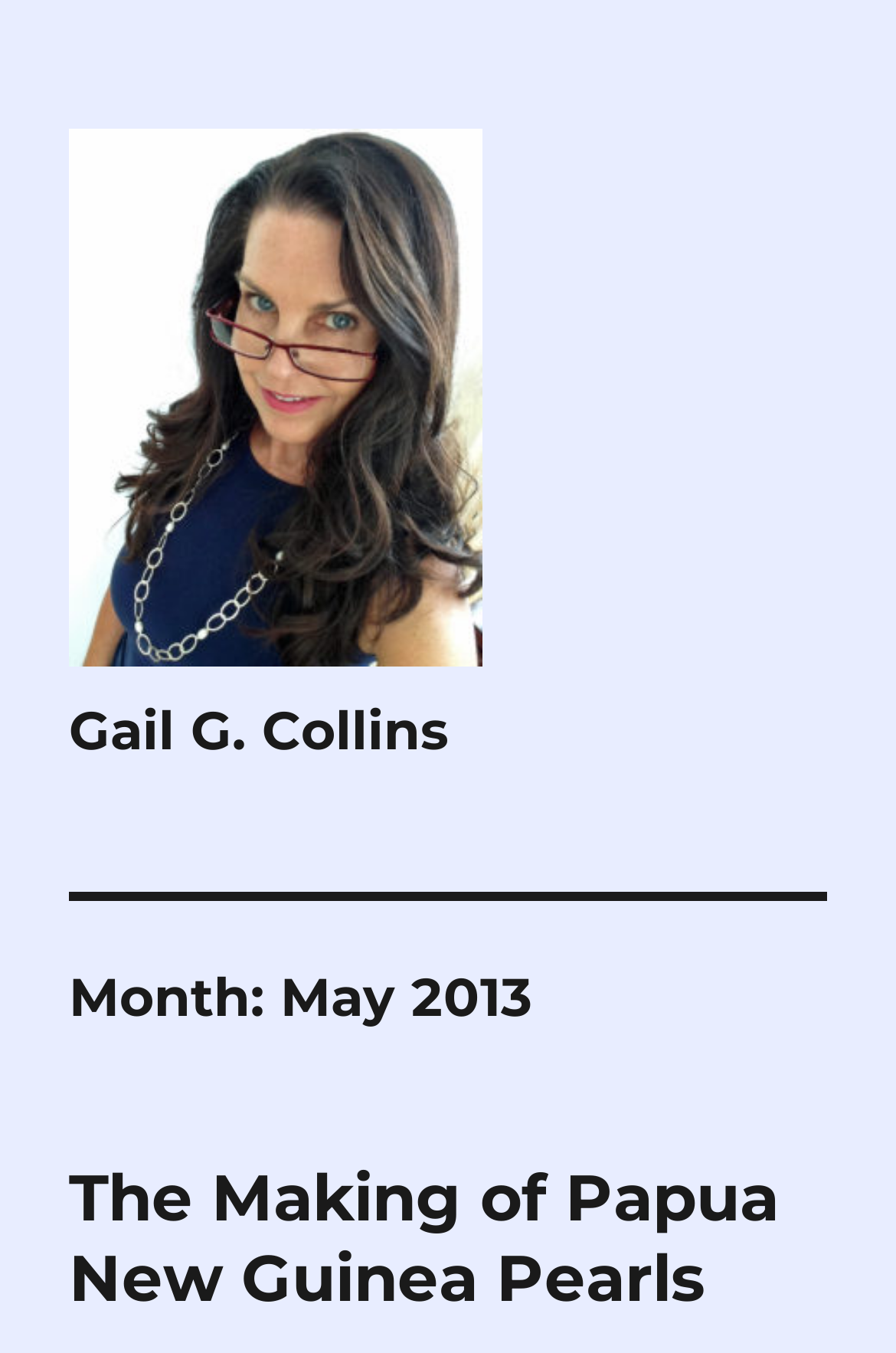Reply to the question with a single word or phrase:
What is the hierarchical structure of the headings on this webpage?

Month: May 2013 > The Making of Papua New Guinea Pearls